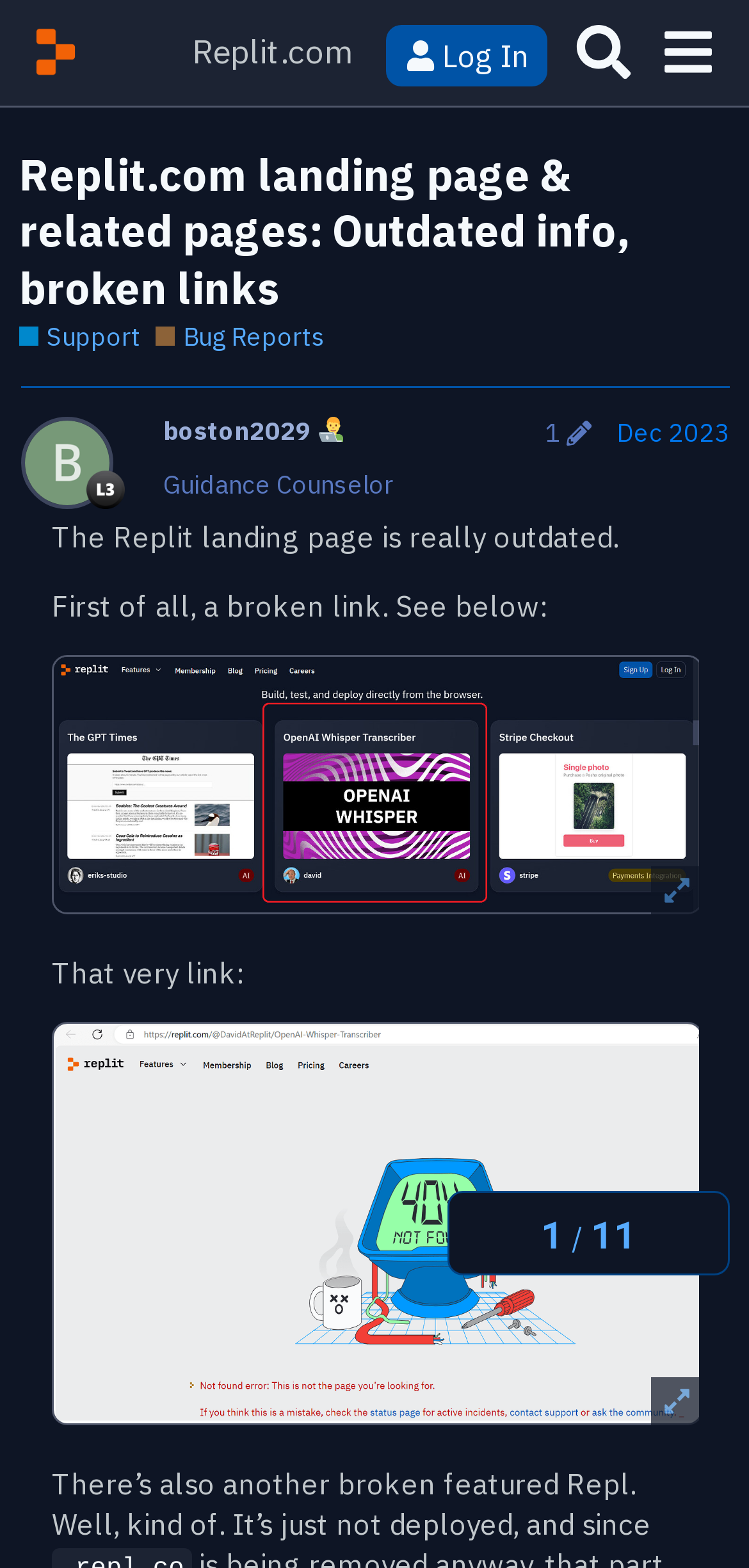What is the topic of the post?
Using the information from the image, give a concise answer in one word or a short phrase.

Replit landing page issues